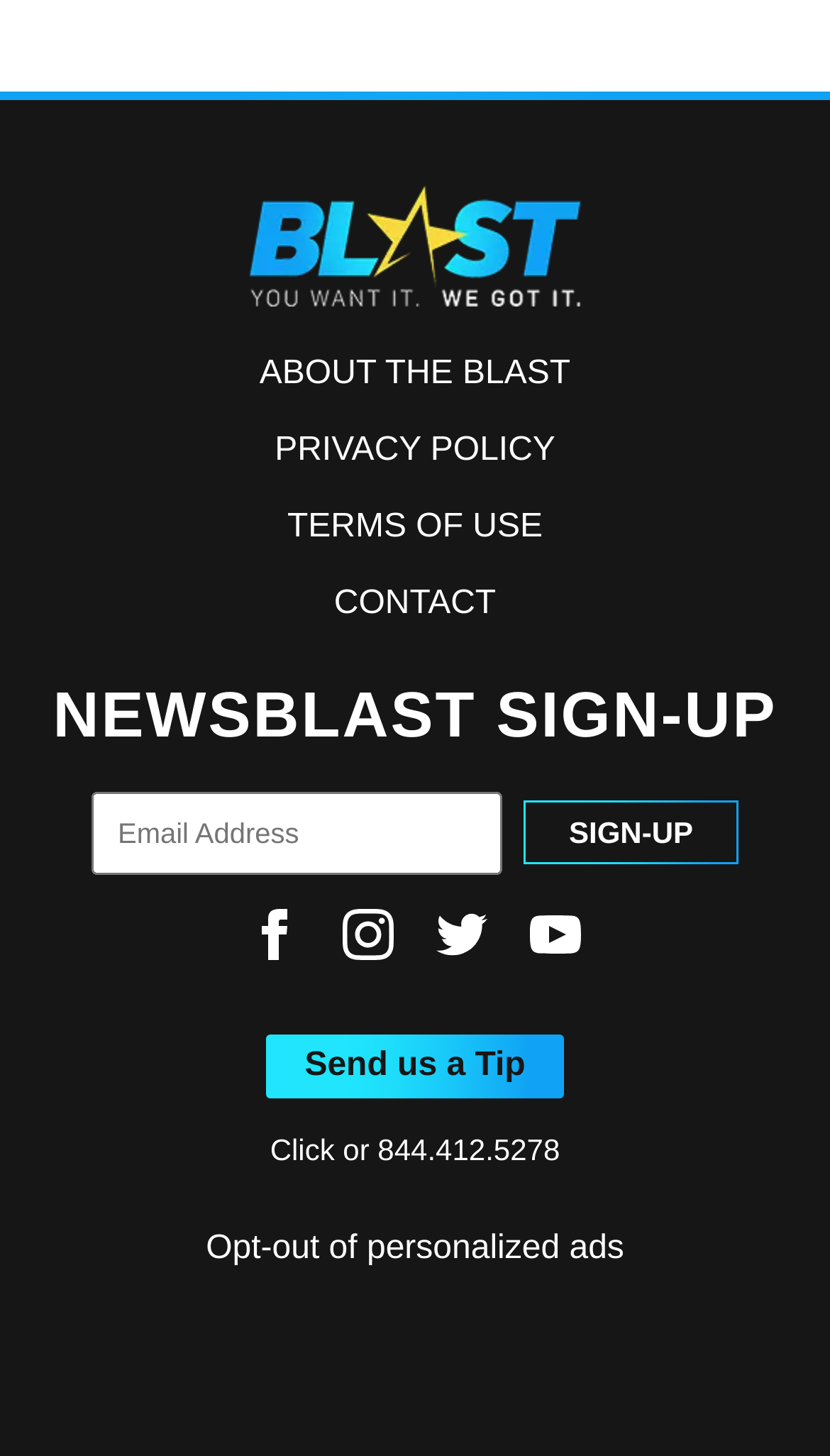Highlight the bounding box coordinates of the region I should click on to meet the following instruction: "Contact The Blast team".

[0.402, 0.402, 0.598, 0.427]